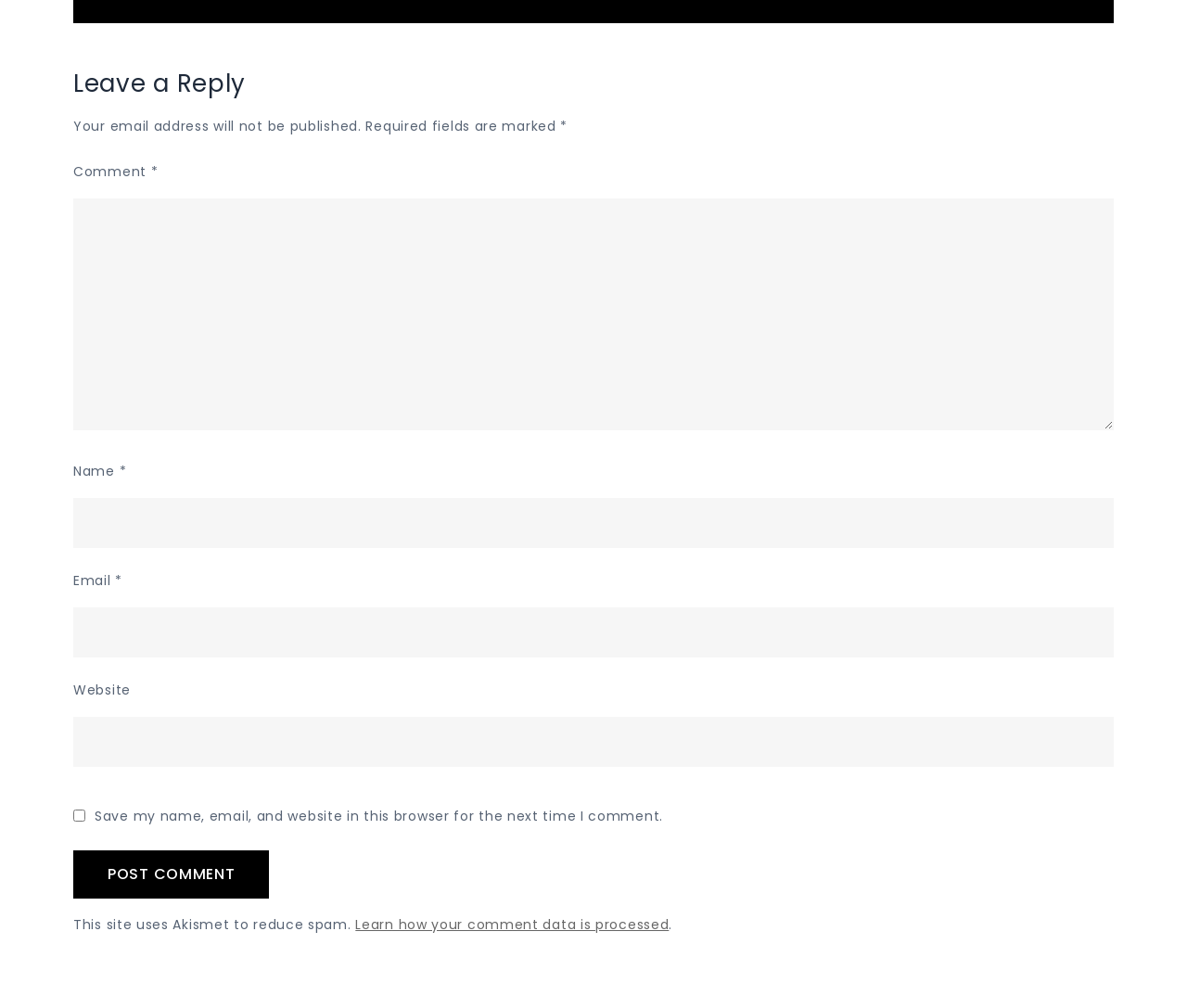Locate the bounding box of the UI element described by: "parent_node: Website name="url"" in the given webpage screenshot.

[0.062, 0.711, 0.938, 0.761]